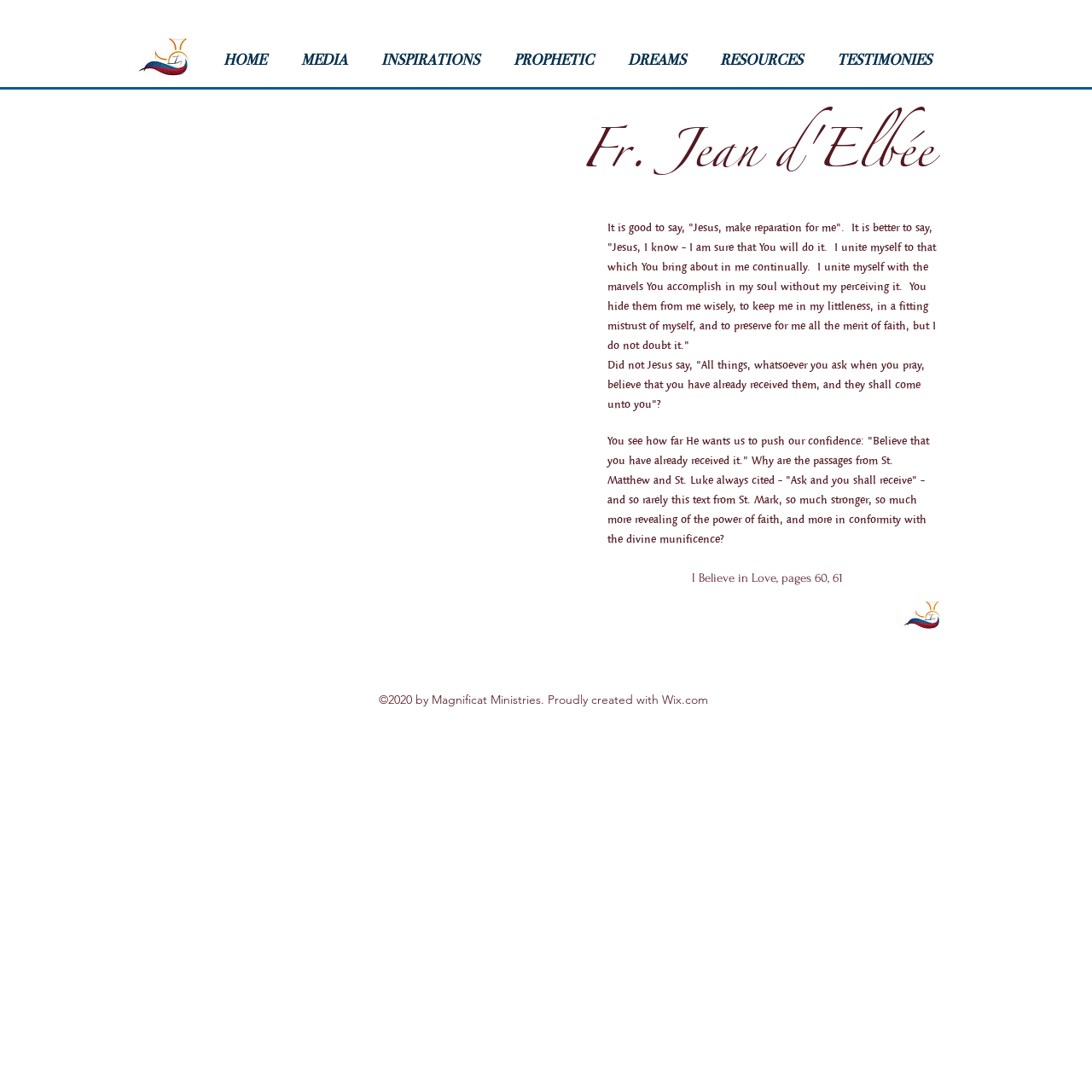What is the purpose of the website?
Examine the image and give a concise answer in one word or a short phrase.

To share inspirational content